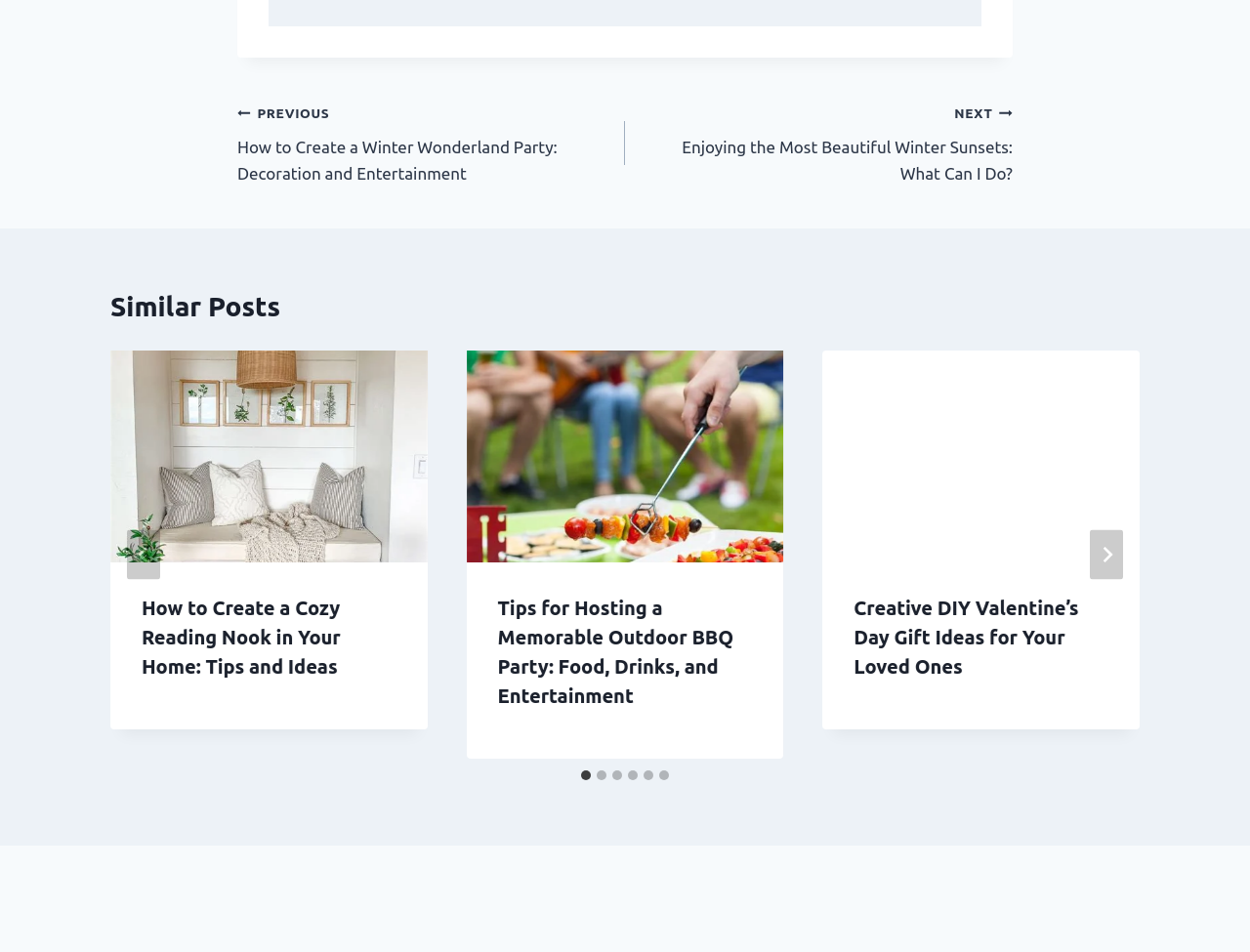What is the title of the first similar post?
Based on the screenshot, respond with a single word or phrase.

How to Create a Cozy Reading Nook in Your Home